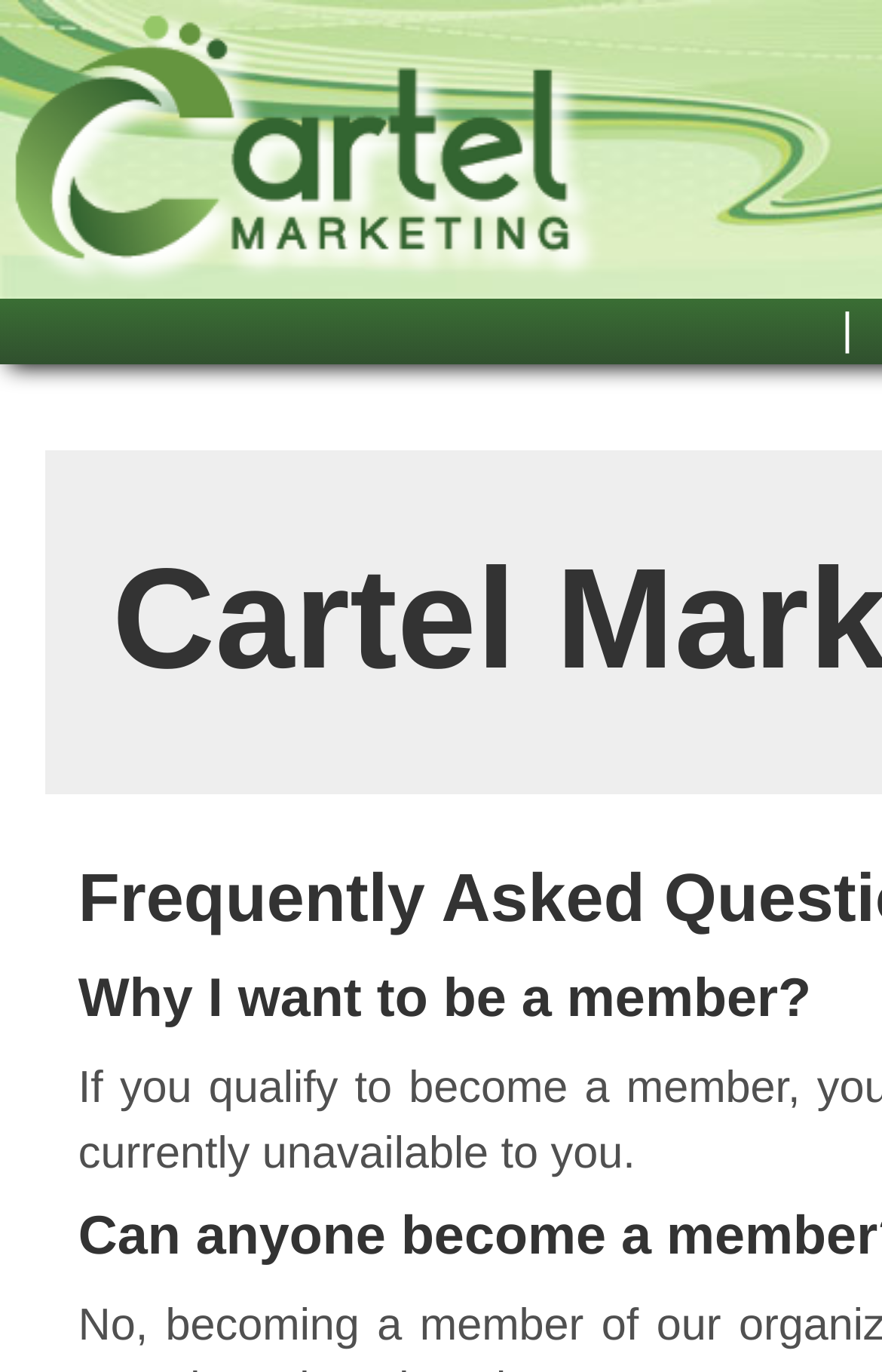Find and extract the text of the primary heading on the webpage.

Cartel Marketing Inc.